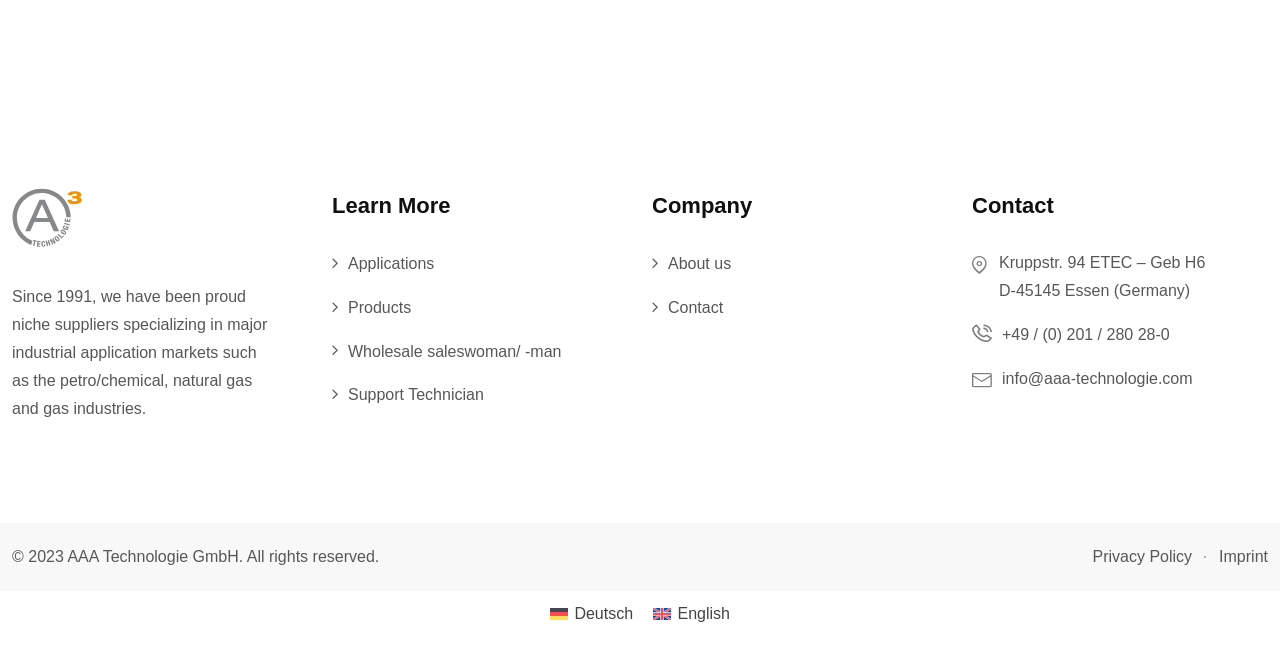Respond with a single word or phrase for the following question: 
What is the address of the company?

Kruppstr. 94 ETEC – Geb H6 D‑45145 Essen (Germany)